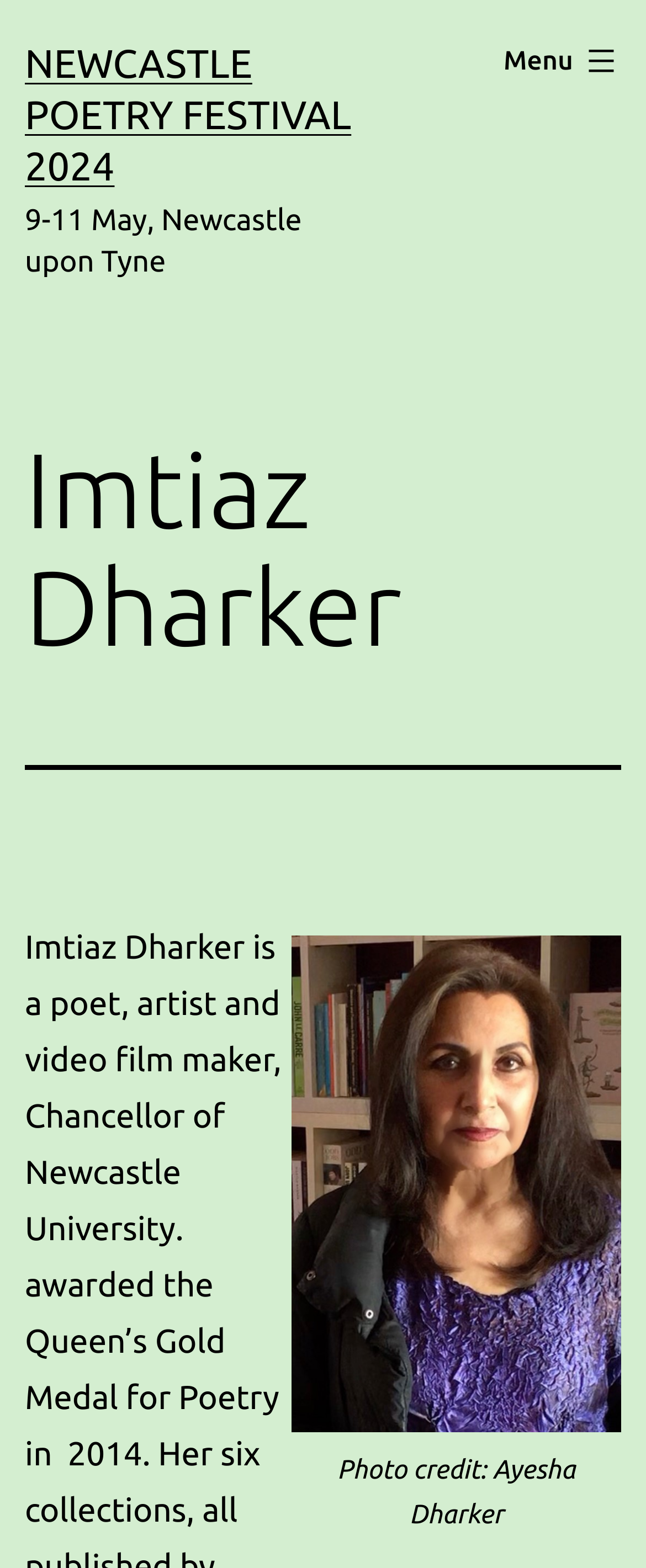Provide a single word or phrase to answer the given question: 
Who took the photo of Imtiaz Dharker?

Ayesha Dharker